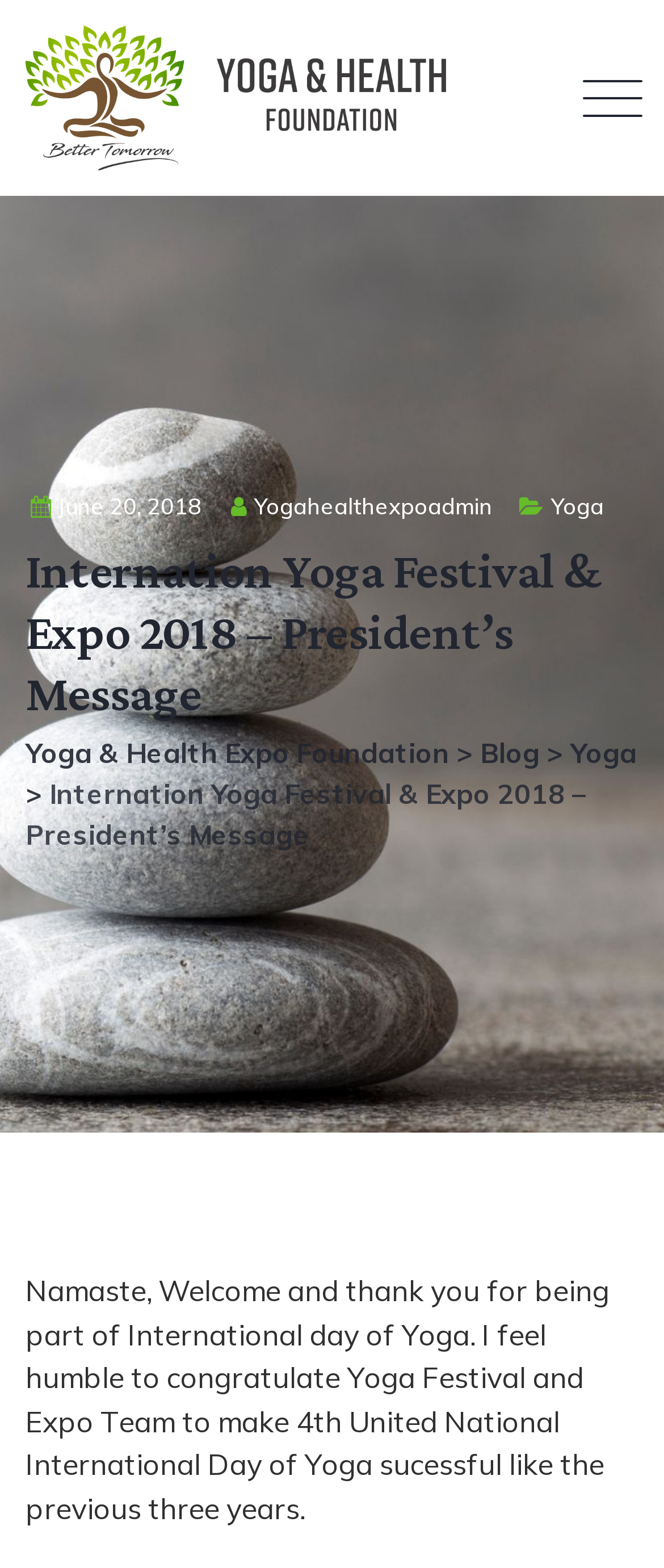Identify the bounding box coordinates of the area that should be clicked in order to complete the given instruction: "Go to the Blog page". The bounding box coordinates should be four float numbers between 0 and 1, i.e., [left, top, right, bottom].

[0.723, 0.469, 0.813, 0.491]